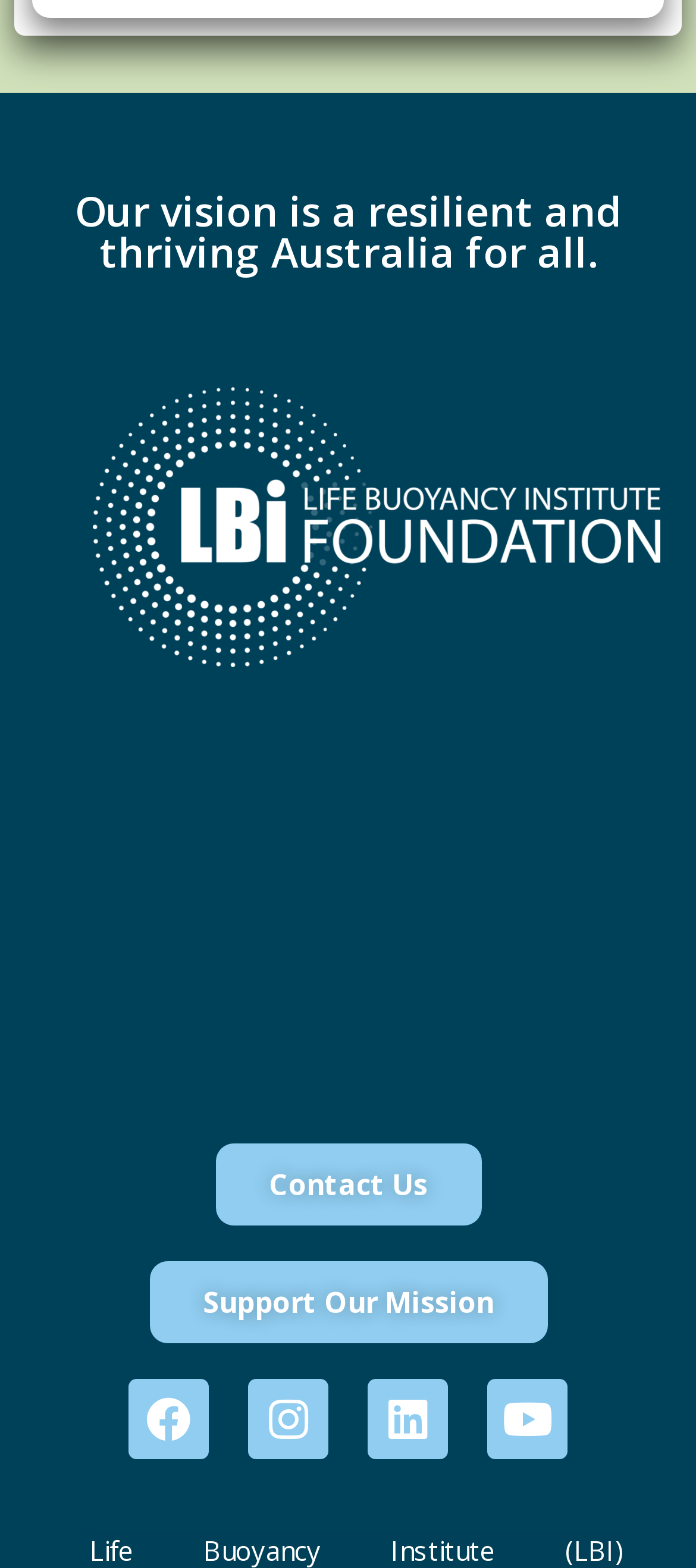Review the image closely and give a comprehensive answer to the question: How many links are available in the footer section?

The answer can be found by counting the number of links in the footer section of the webpage. There are links to 'Contact Us', 'Support Our Mission', and social media links, but the social media links are counted separately. Therefore, there are 3 links in the footer section.